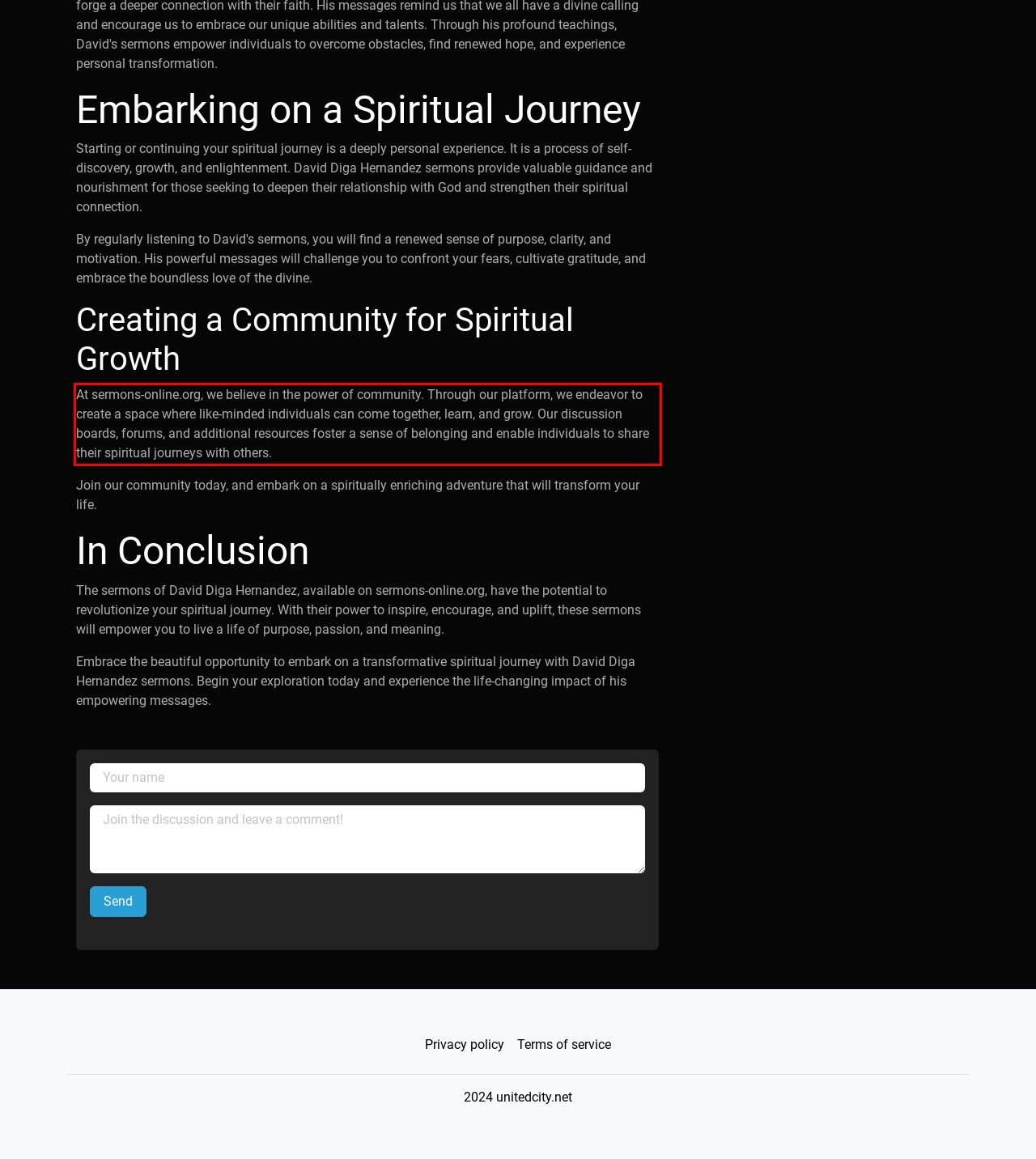Examine the screenshot of the webpage, locate the red bounding box, and generate the text contained within it.

At sermons-online.org, we believe in the power of community. Through our platform, we endeavor to create a space where like-minded individuals can come together, learn, and grow. Our discussion boards, forums, and additional resources foster a sense of belonging and enable individuals to share their spiritual journeys with others.